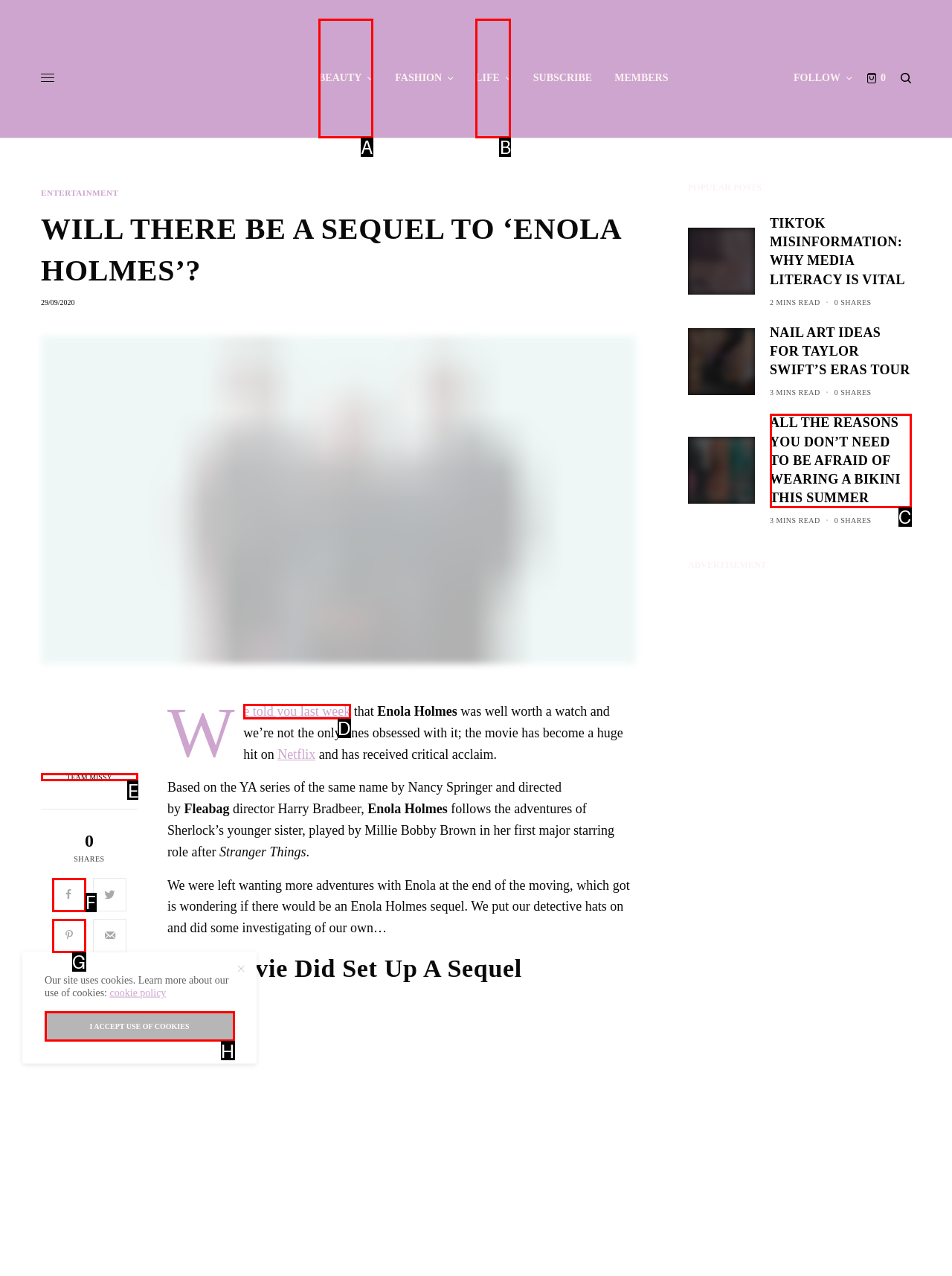Select the correct option from the given choices to perform this task: Visit the 'TEAM MISSY' page. Provide the letter of that option.

E